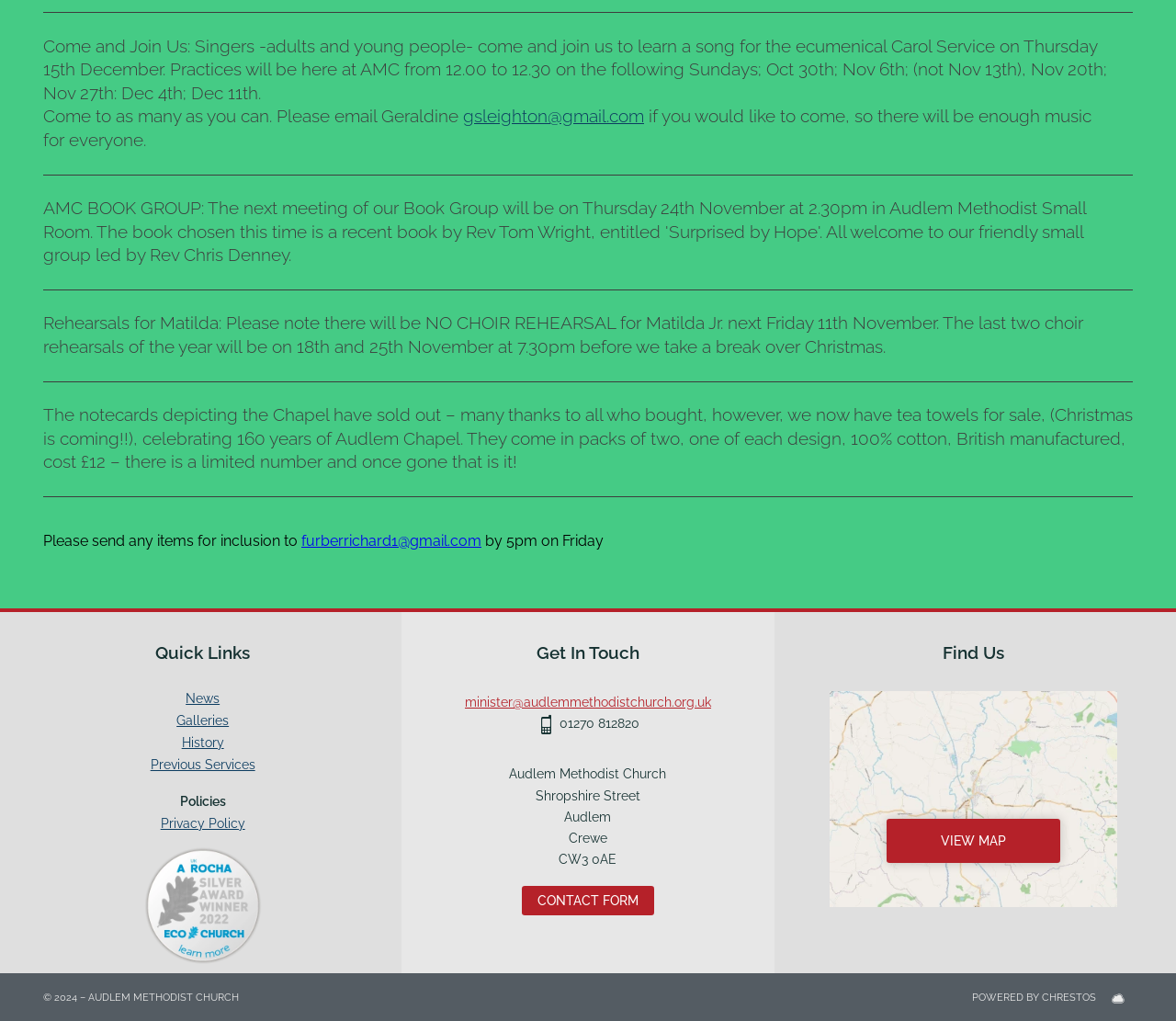What is the email address to contact for joining the Carol Service?
Based on the screenshot, provide your answer in one word or phrase.

gsleighton@gmail.com